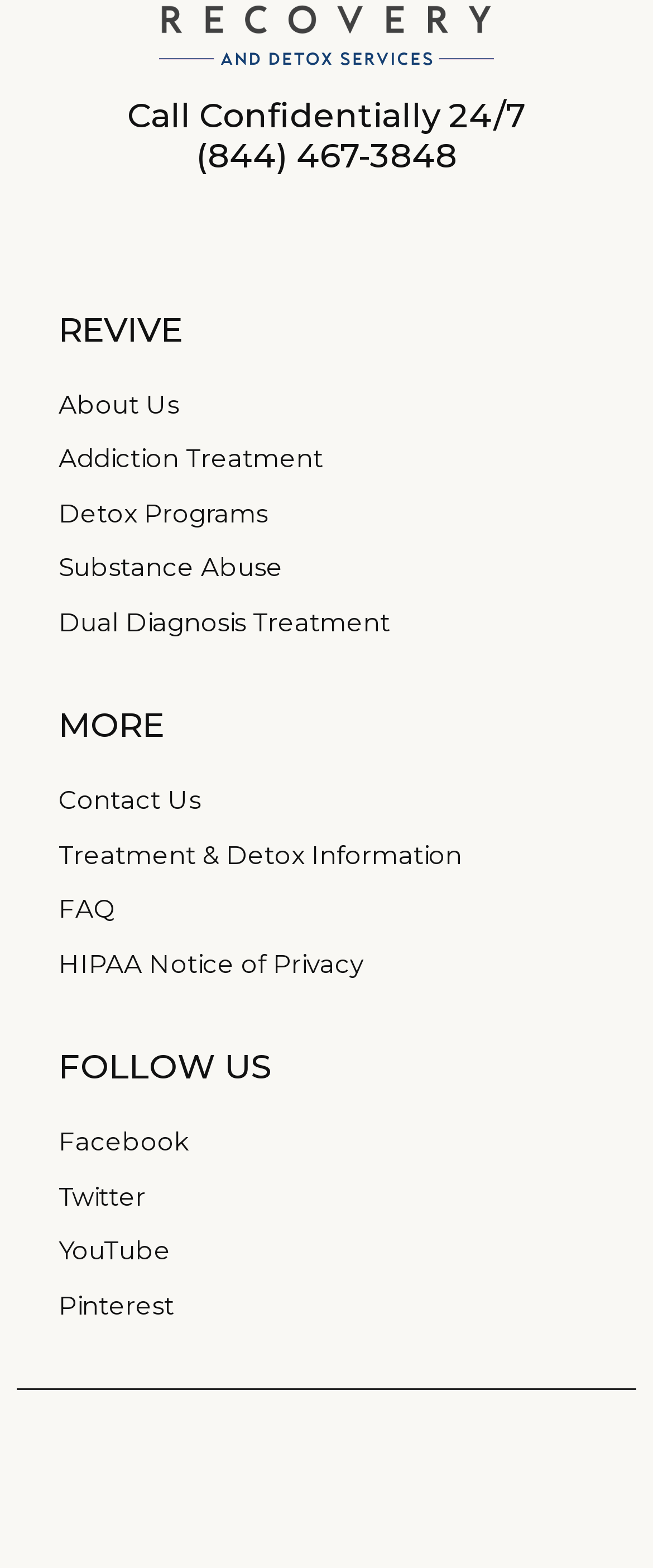Identify the bounding box for the UI element that is described as follows: "HIPAA Notice of Privacy".

[0.09, 0.603, 0.91, 0.627]